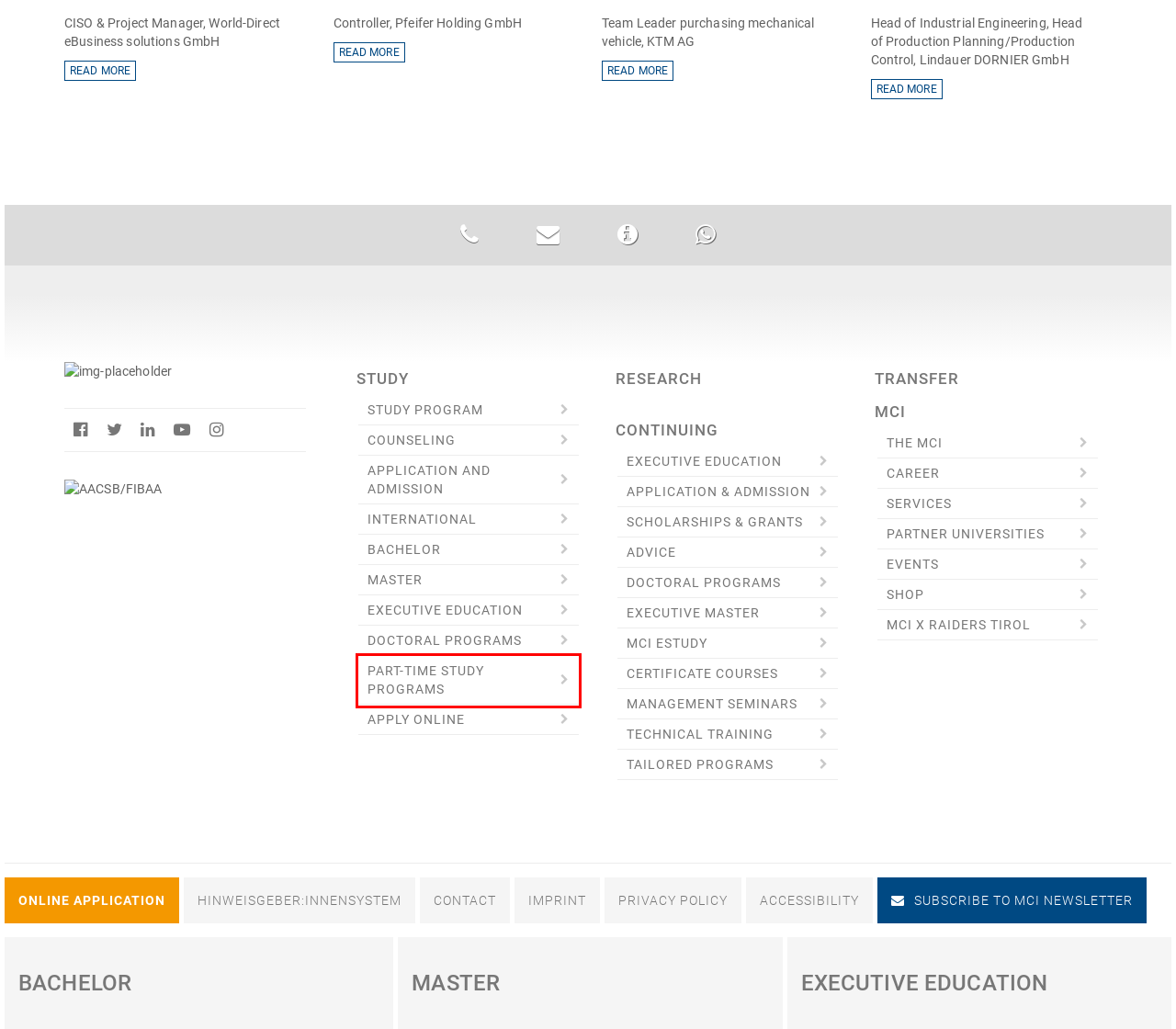A screenshot of a webpage is given, marked with a red bounding box around a UI element. Please select the most appropriate webpage description that fits the new page after clicking the highlighted element. Here are the candidates:
A. Felix Pfister - MCI Innsbruck
B. Johannes Nigg - MCI Innsbruck
C. Home | MCI Management Center Innsbruck
D. Part-time study programs at MCI in Innsbruck
E. Julian Abele - MCI Innsbruck
F. Gerald Angerer - MCI Innsbruck
G. Silvia Mair - MCI Innsbruck
H. Accreditations | MCI Innsbruck

D